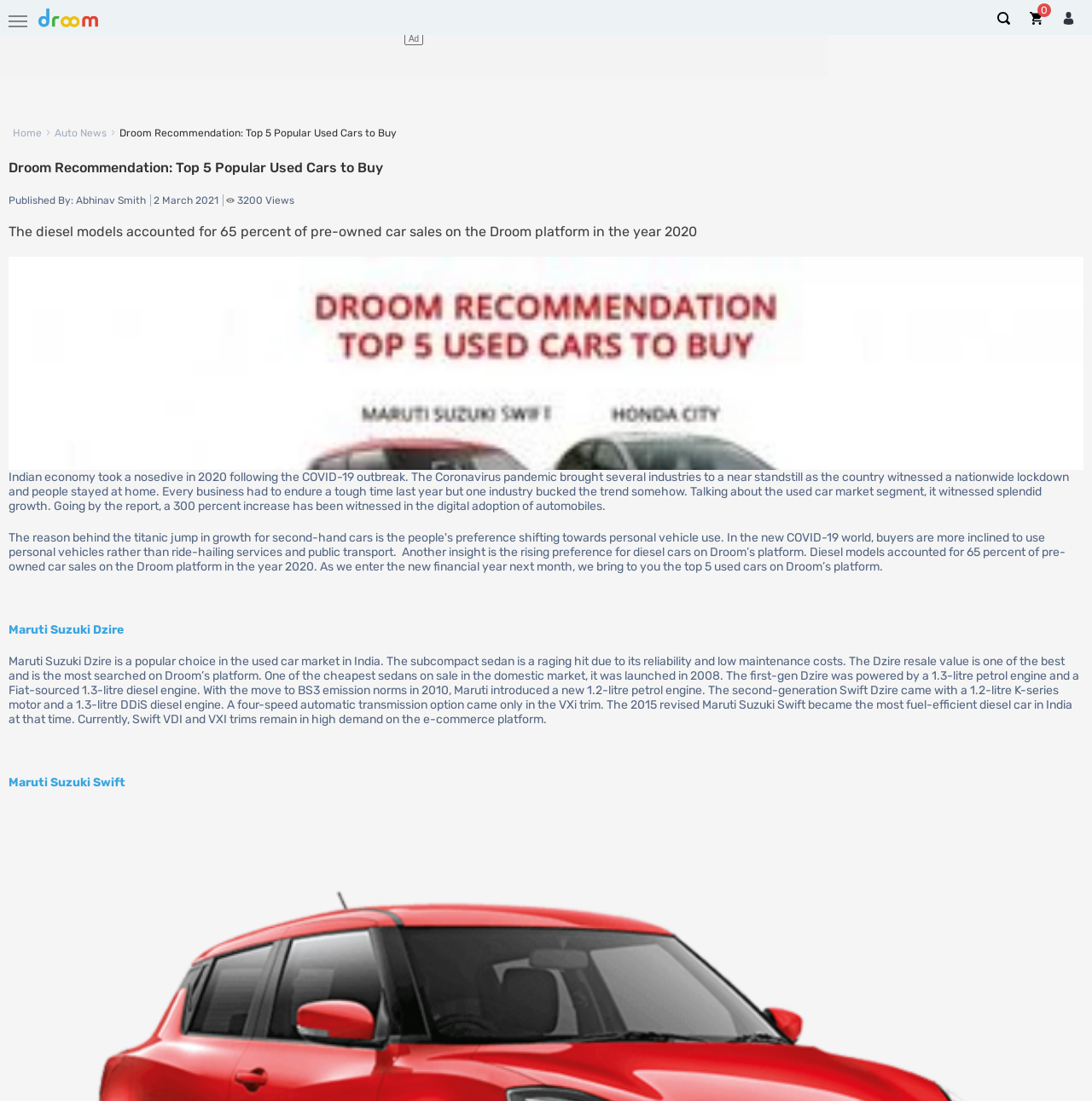Indicate the bounding box coordinates of the element that must be clicked to execute the instruction: "Read the 'Auto News'". The coordinates should be given as four float numbers between 0 and 1, i.e., [left, top, right, bottom].

[0.05, 0.115, 0.098, 0.126]